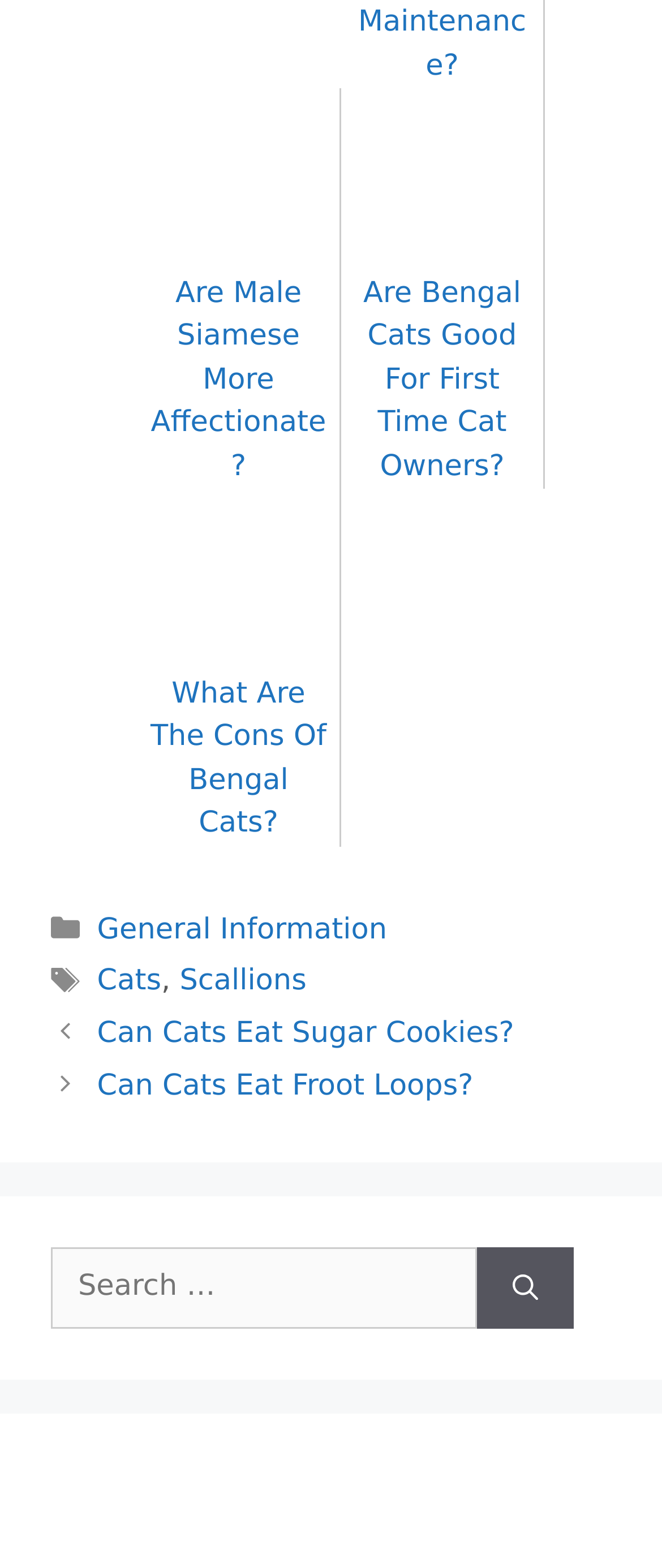What is the purpose of the button in the bottom right corner?
Using the image as a reference, answer the question with a short word or phrase.

Search